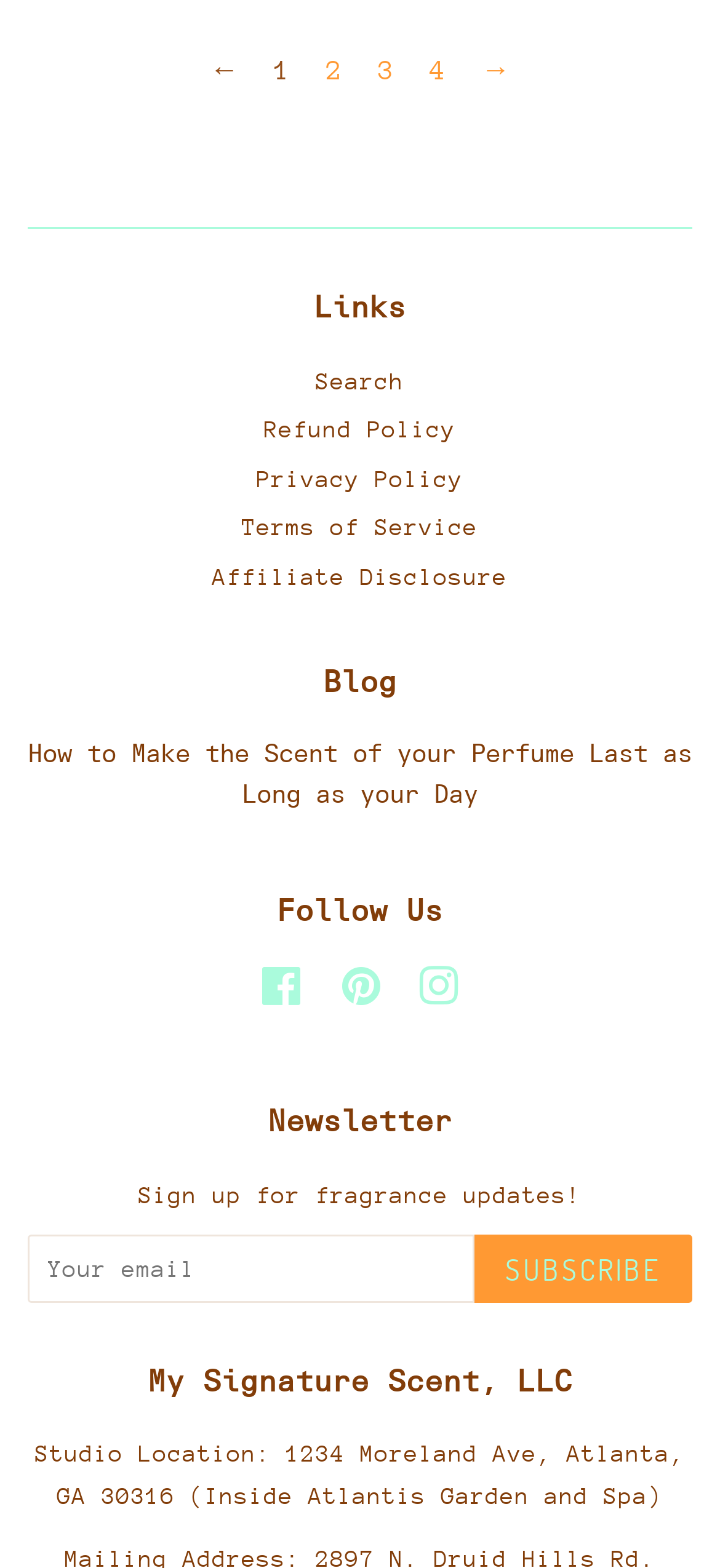Identify the bounding box coordinates of the area that should be clicked in order to complete the given instruction: "Follow on Facebook". The bounding box coordinates should be four float numbers between 0 and 1, i.e., [left, top, right, bottom].

[0.363, 0.625, 0.422, 0.643]